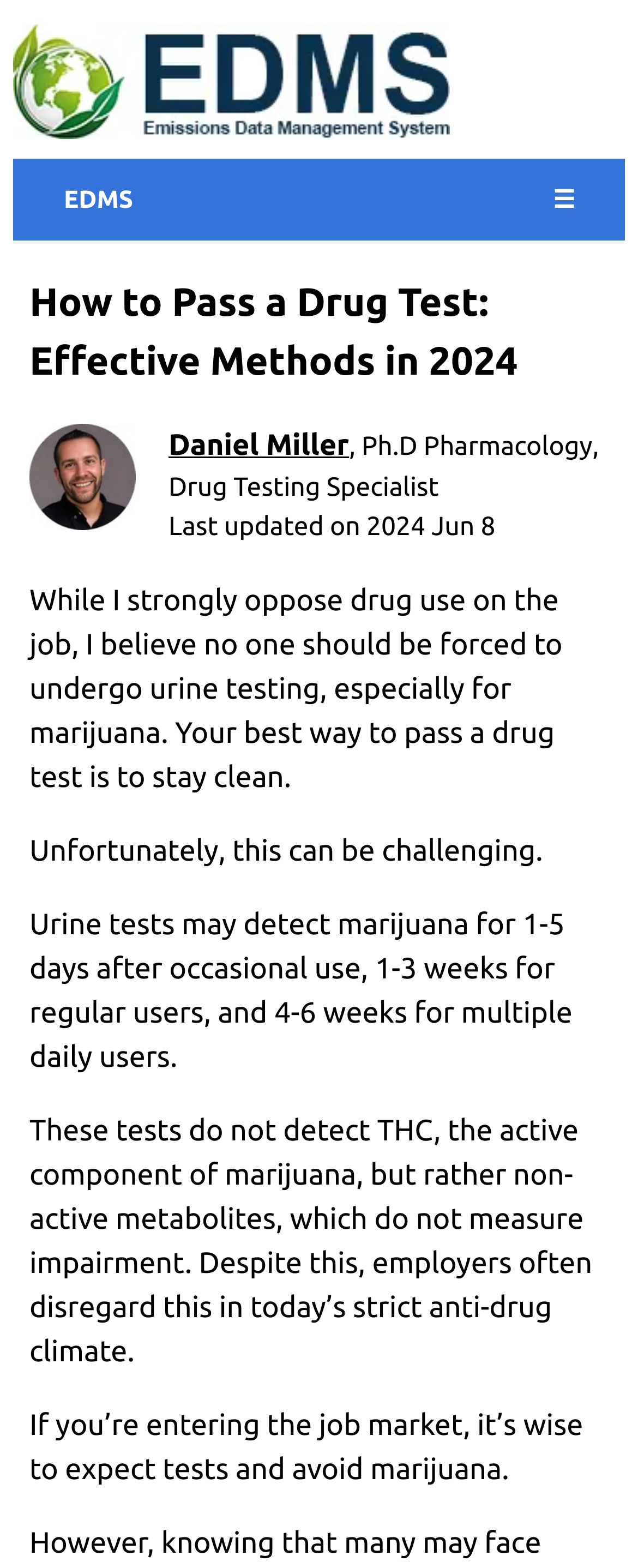Determine the bounding box coordinates for the UI element matching this description: "Toggle".

None